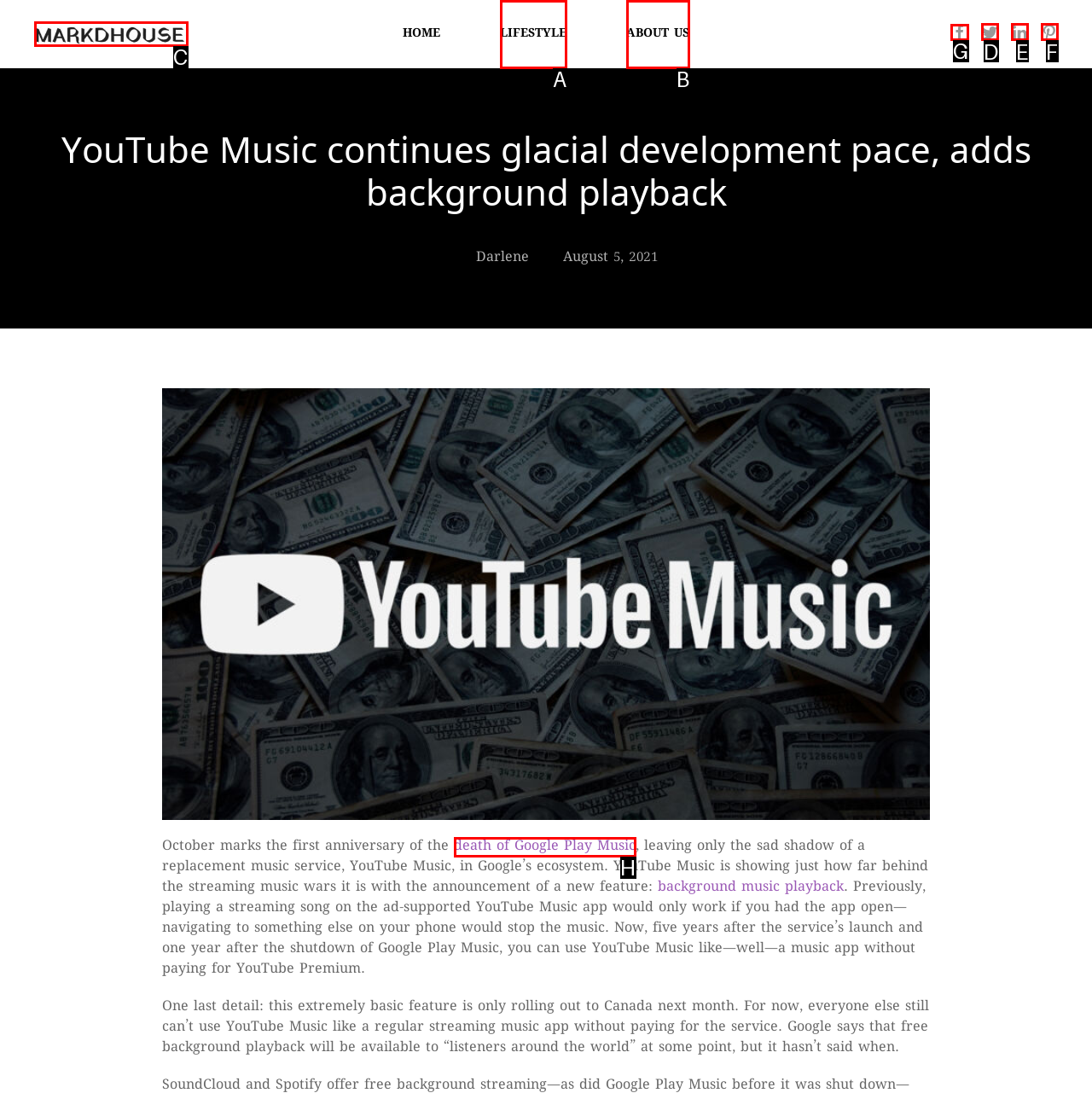Tell me which one HTML element I should click to complete the following task: Open navigation menu
Answer with the option's letter from the given choices directly.

None